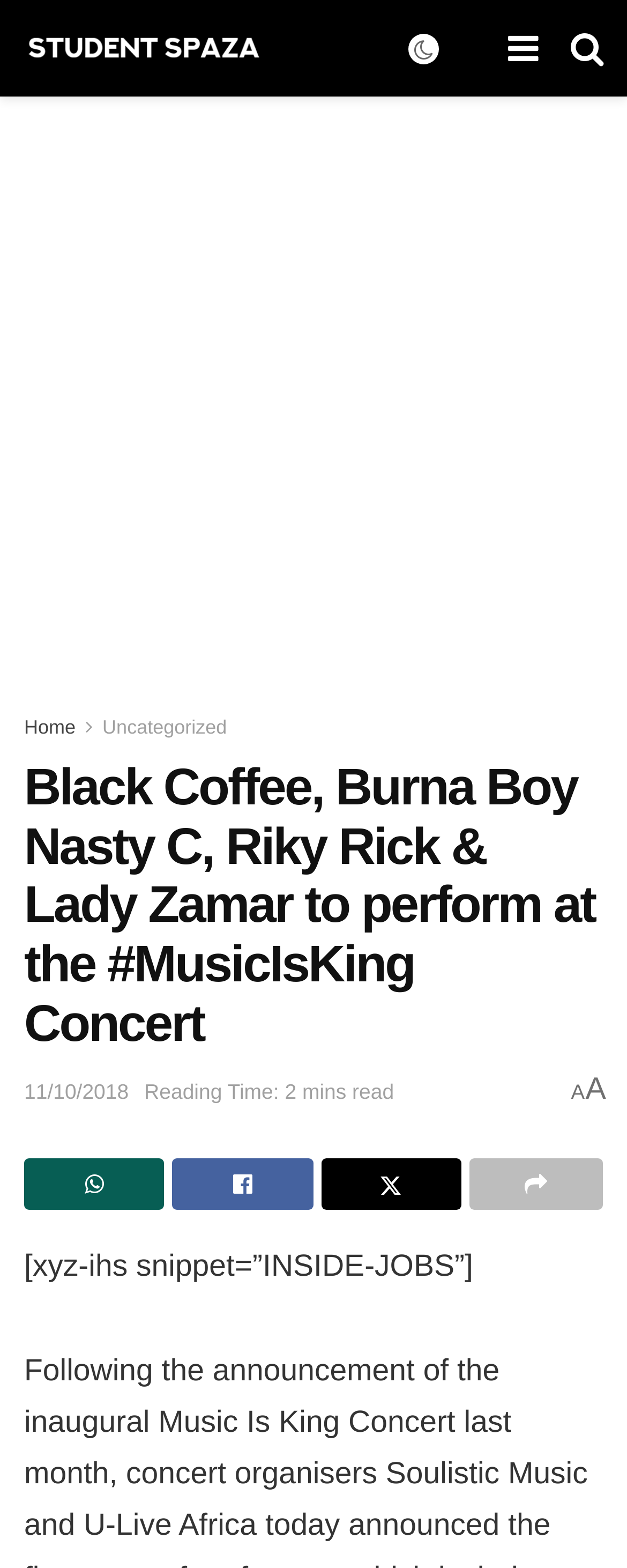Based on the element description: "alt="STUDENT SPAZA"", identify the bounding box coordinates for this UI element. The coordinates must be four float numbers between 0 and 1, listed as [left, top, right, bottom].

[0.038, 0.01, 0.417, 0.051]